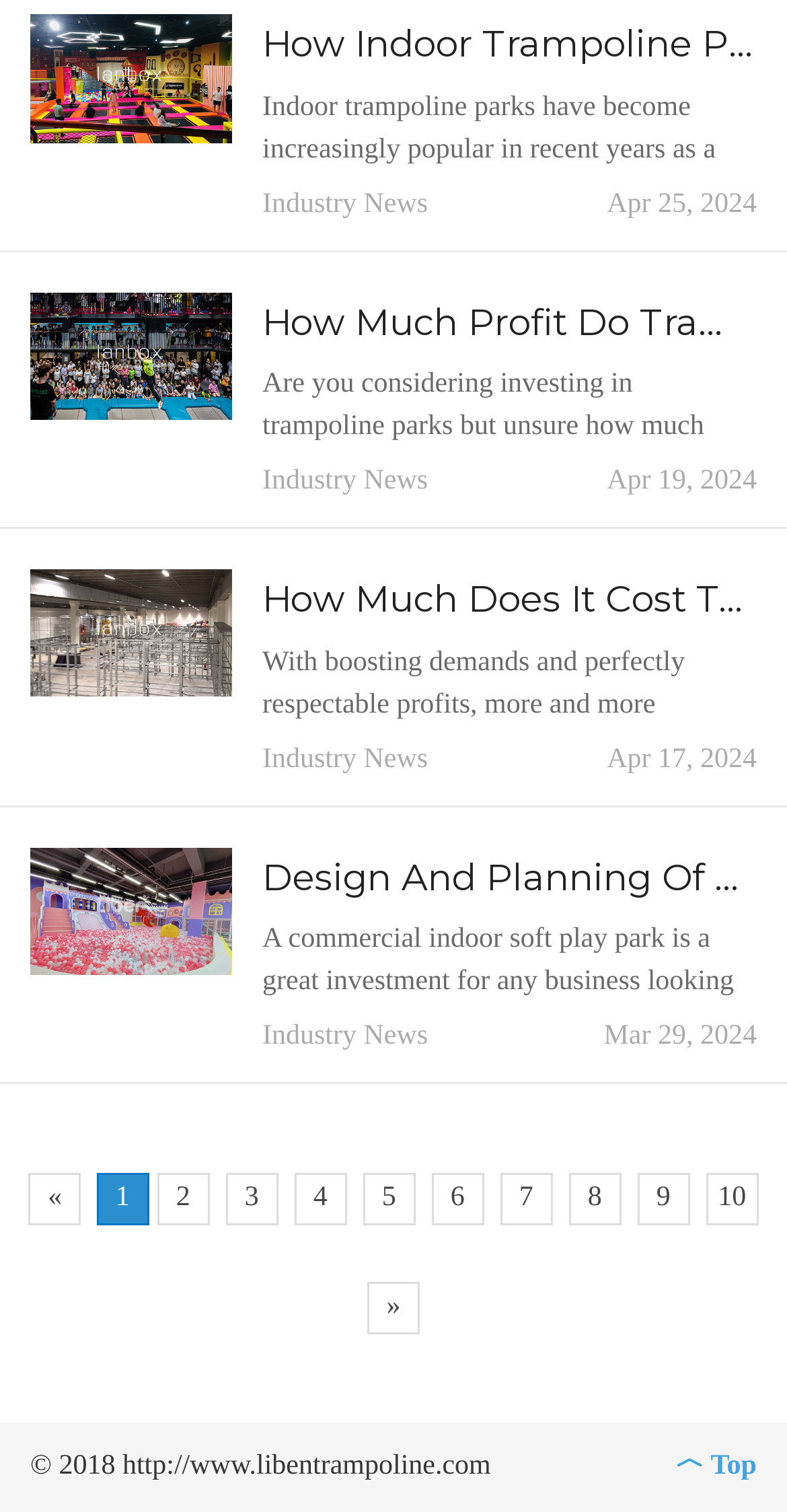Provide your answer in one word or a succinct phrase for the question: 
What is the topic of the first article?

Indoor trampoline parks